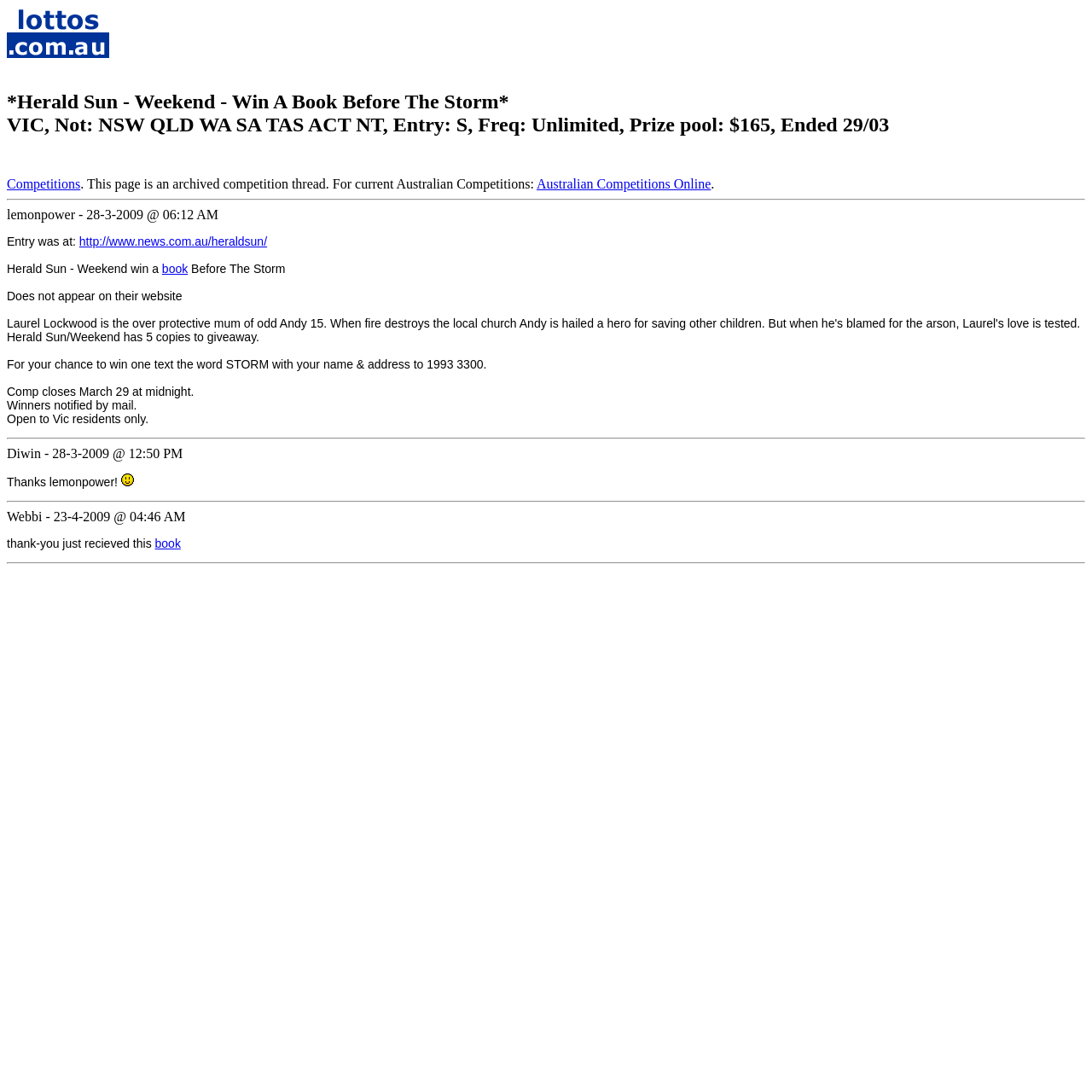Given the element description: "book", predict the bounding box coordinates of this UI element. The coordinates must be four float numbers between 0 and 1, given as [left, top, right, bottom].

[0.142, 0.491, 0.166, 0.504]